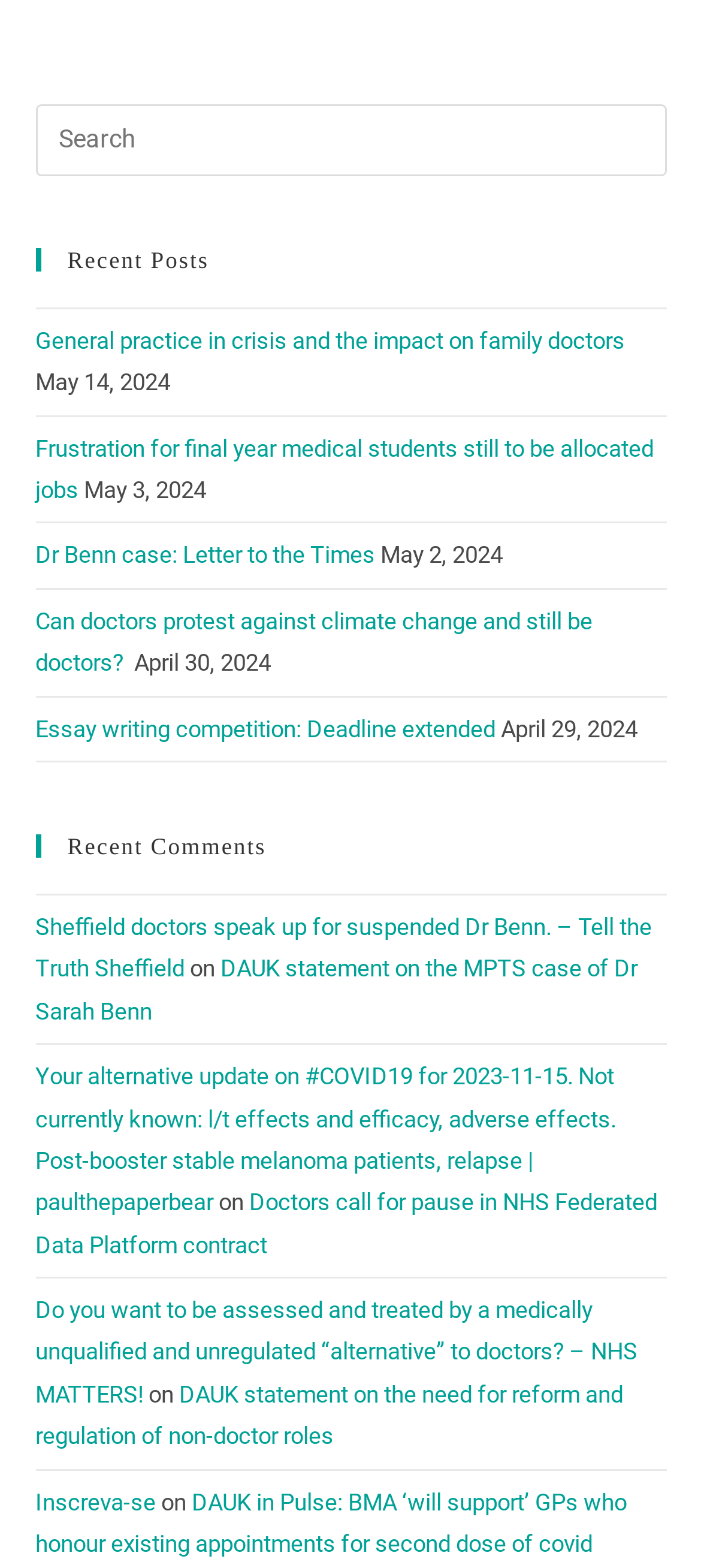Answer with a single word or phrase: 
What is the date of the first recent post?

May 14, 2024